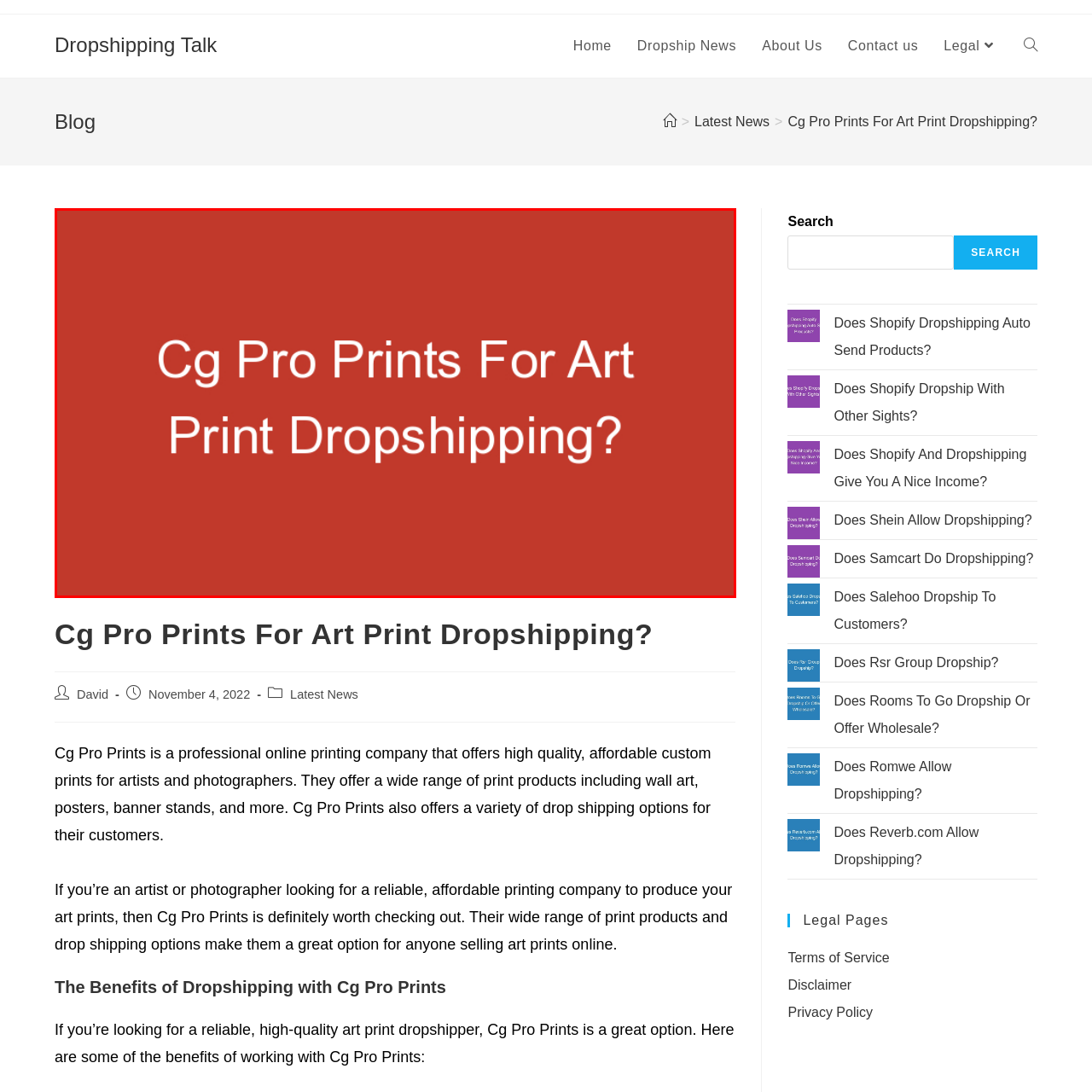Describe extensively the contents of the image within the red-bordered area.

The image prominently features the text "Cg Pro Prints For Art Print Dropshipping?" against a deep red background. This striking design highlights a query that likely addresses the interest in Cg Pro Prints as a solution for artists and photographers engaged in dropshipping art prints. The bold, white lettering stands out vividly, drawing attention to the question of whether Cg Pro Prints can meet the needs of those looking to utilize dropshipping as a method for distributing their art. This visual effectively evokes curiosity about the service's offerings and reliability in the dropshipping market, aiming to attract artists seeking quality printing solutions.